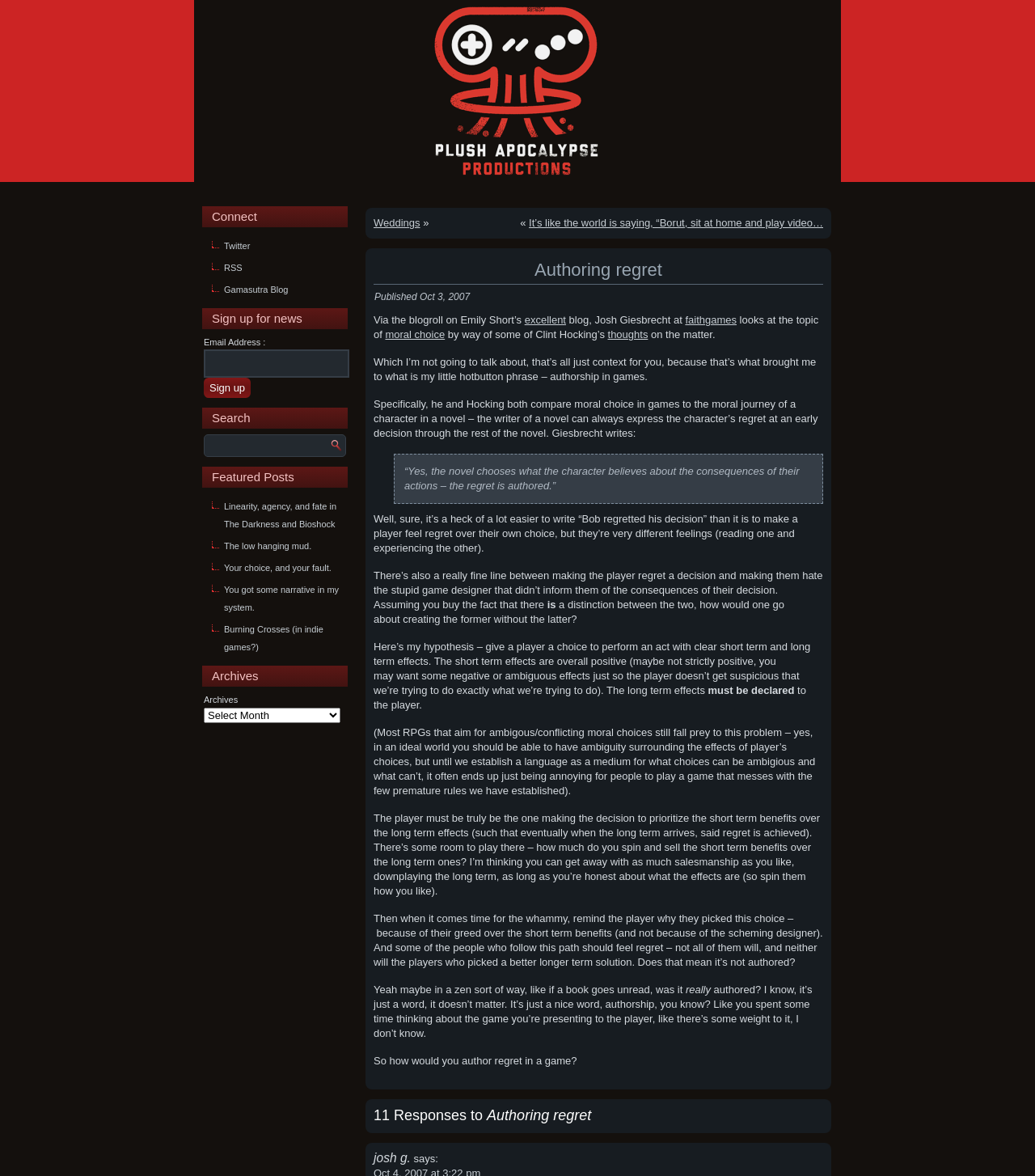Provide a one-word or short-phrase answer to the question:
What is the purpose of the 'Sign up for news' section?

to receive news